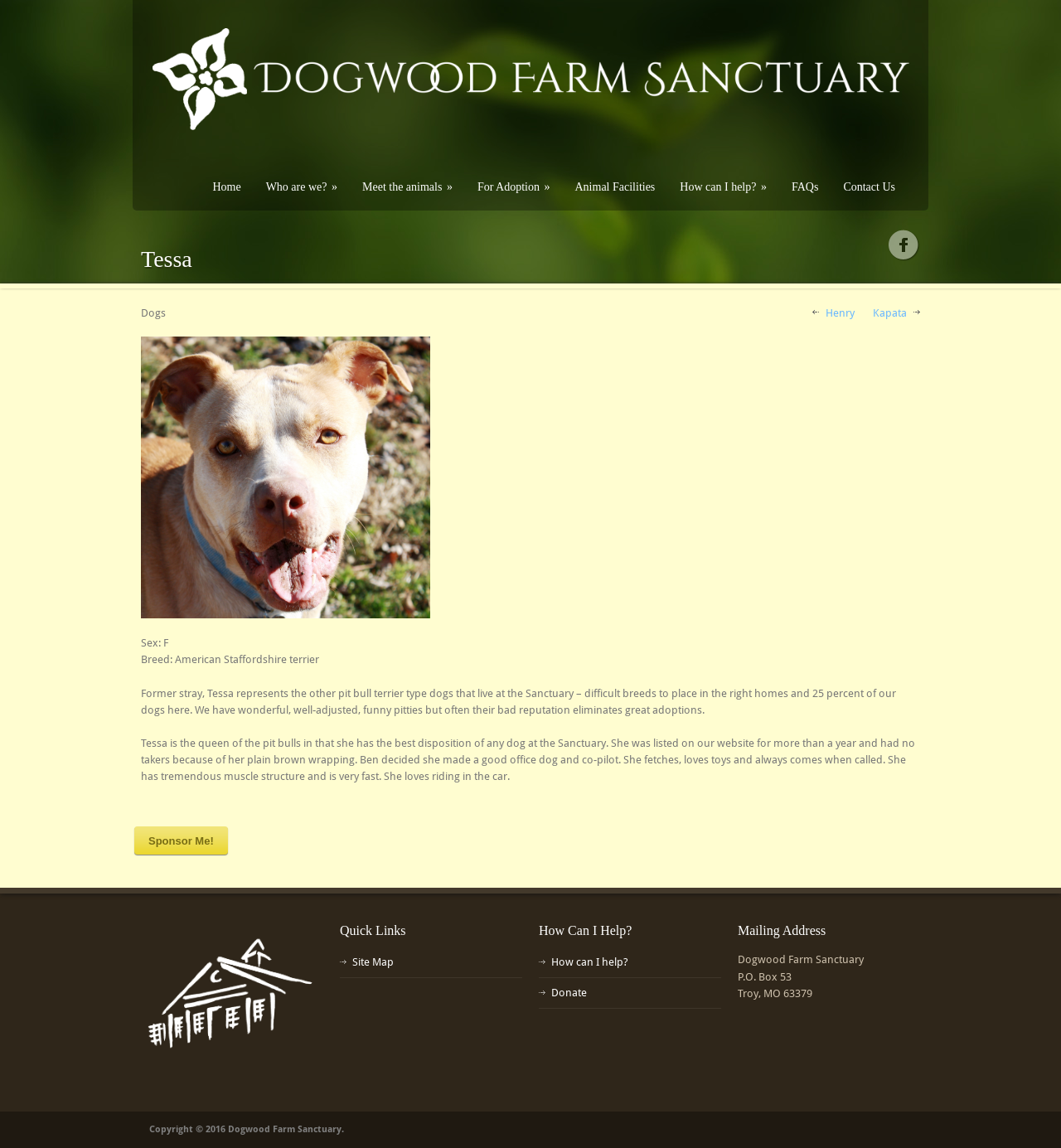Answer this question using a single word or a brief phrase:
What is the sex of Tessa?

Female